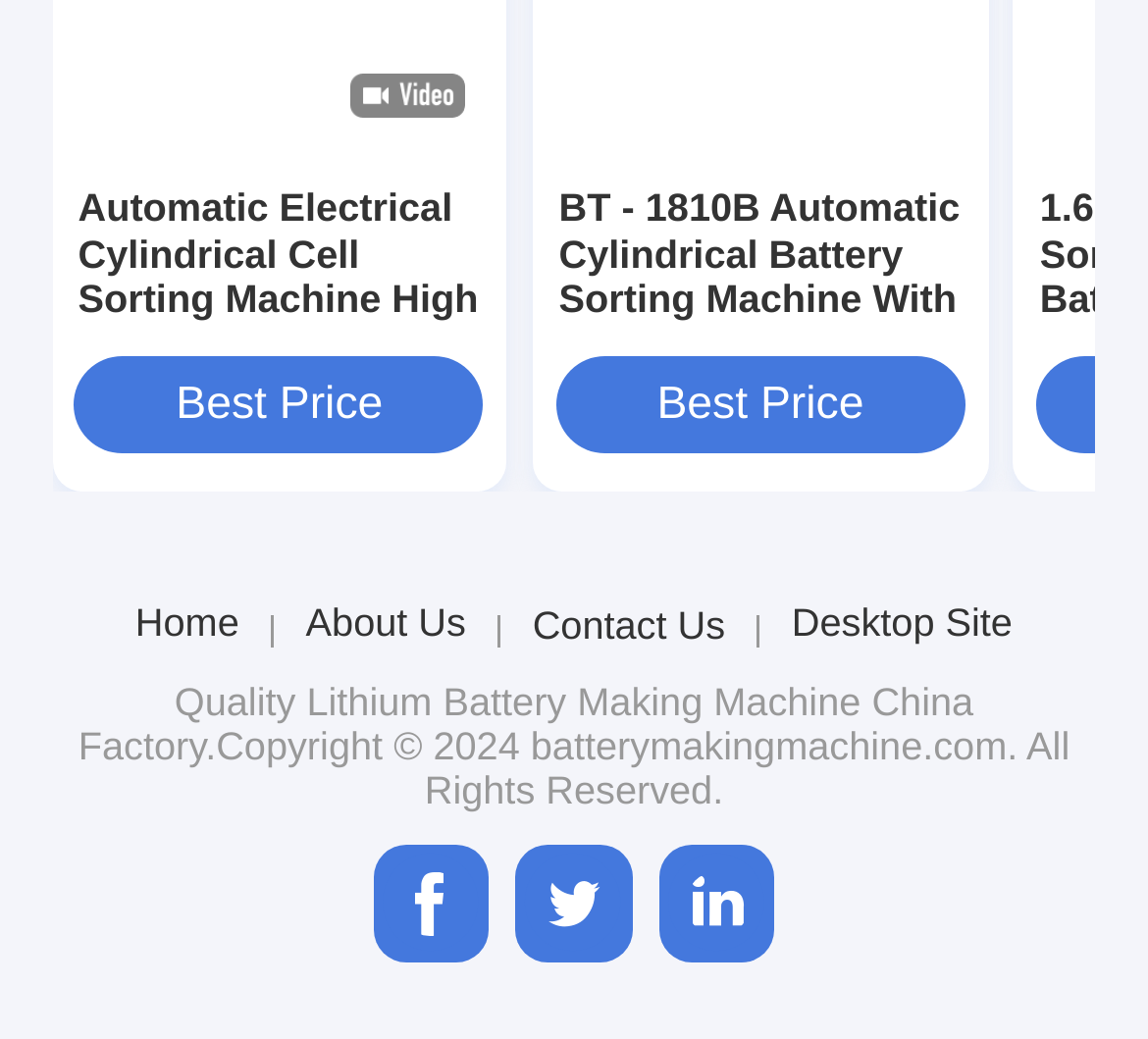Identify the bounding box for the UI element specified in this description: "title="Close"". The coordinates must be four float numbers between 0 and 1, formatted as [left, top, right, bottom].

None